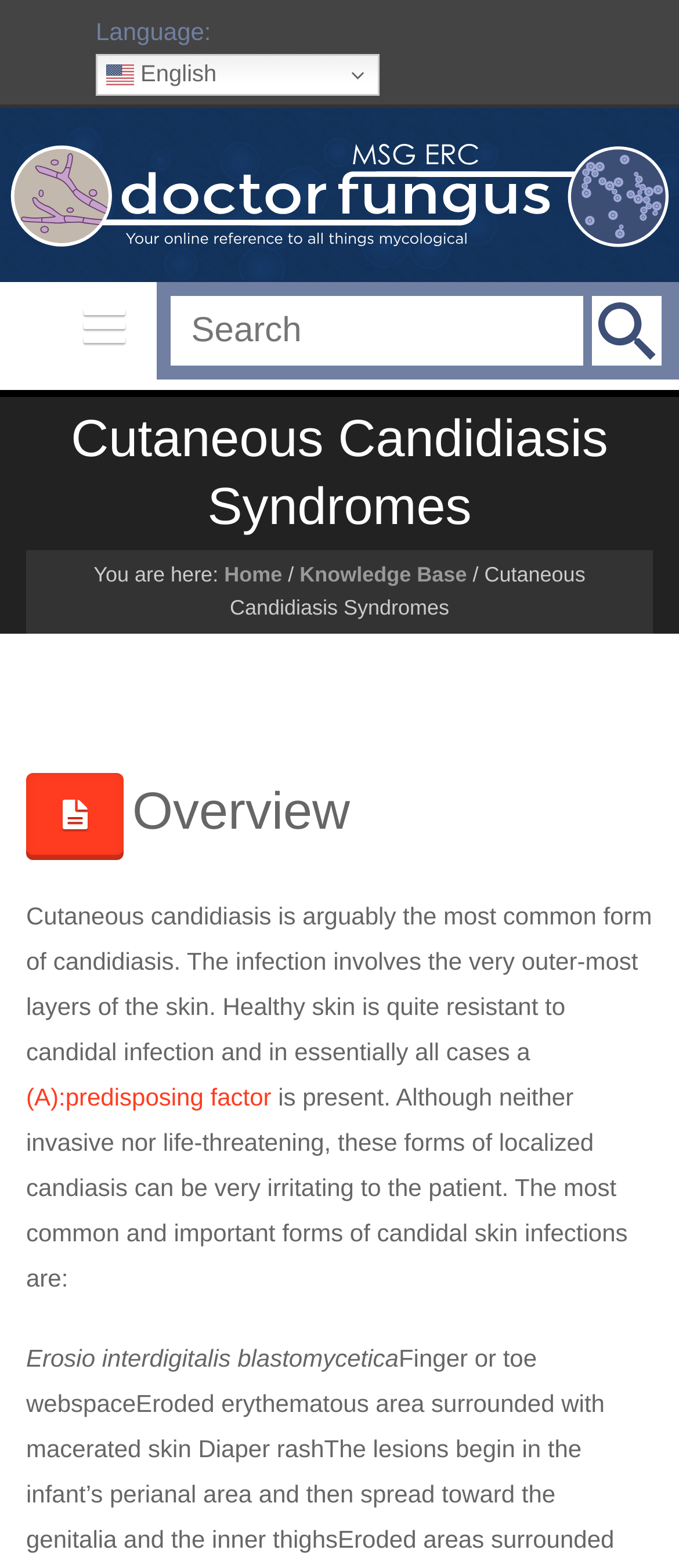Construct a comprehensive description capturing every detail on the webpage.

The webpage is about Cutaneous Candidiasis Syndromes, with a focus on providing information about the infection. At the top left corner, there is a language selection option with the text "Language:" followed by a link to select "en English" accompanied by a small flag icon. Below this, there is a logo image that spans almost the entire width of the page.

On the right side of the page, there is a search textbox with a button next to it. Above the search box, there is a small icon with a magnifying glass symbol. The main content of the page starts with a heading "Cutaneous Candidiasis Syndromes" followed by a breadcrumb navigation menu that shows the current location as "Home > Knowledge Base > Cutaneous Candidiasis Syndromes".

The main content is divided into sections, with the first section titled "Overview". This section starts with a brief introduction to cutaneous candidiasis, describing it as the most common form of candidiasis that involves the outermost layers of the skin. The text explains that healthy skin is resistant to candidal infection and that a predisposing factor is always present. The section continues to describe the symptoms and forms of candidal skin infections, including Erosio interdigitalis blastomycetica.

Throughout the page, there are several links and icons, including a link to the "Home" page, a "Knowledge Base" link, and a small icon with a question mark symbol. The page has a total of 3 images, including the logo, the flag icon, and the magnifying glass icon.